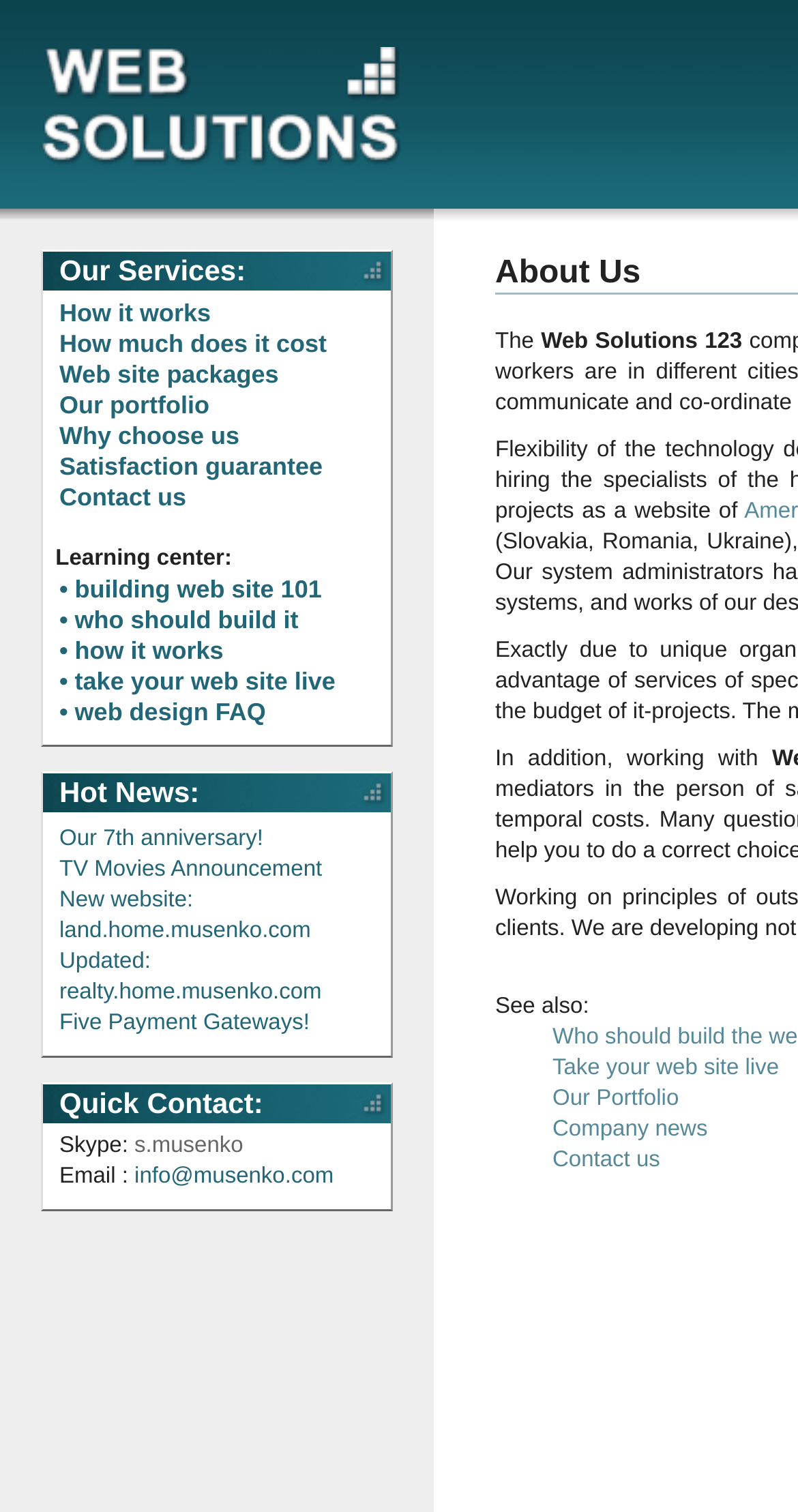Please find the bounding box coordinates of the element that needs to be clicked to perform the following instruction: "Click on the Computia logo". The bounding box coordinates should be four float numbers between 0 and 1, represented as [left, top, right, bottom].

None